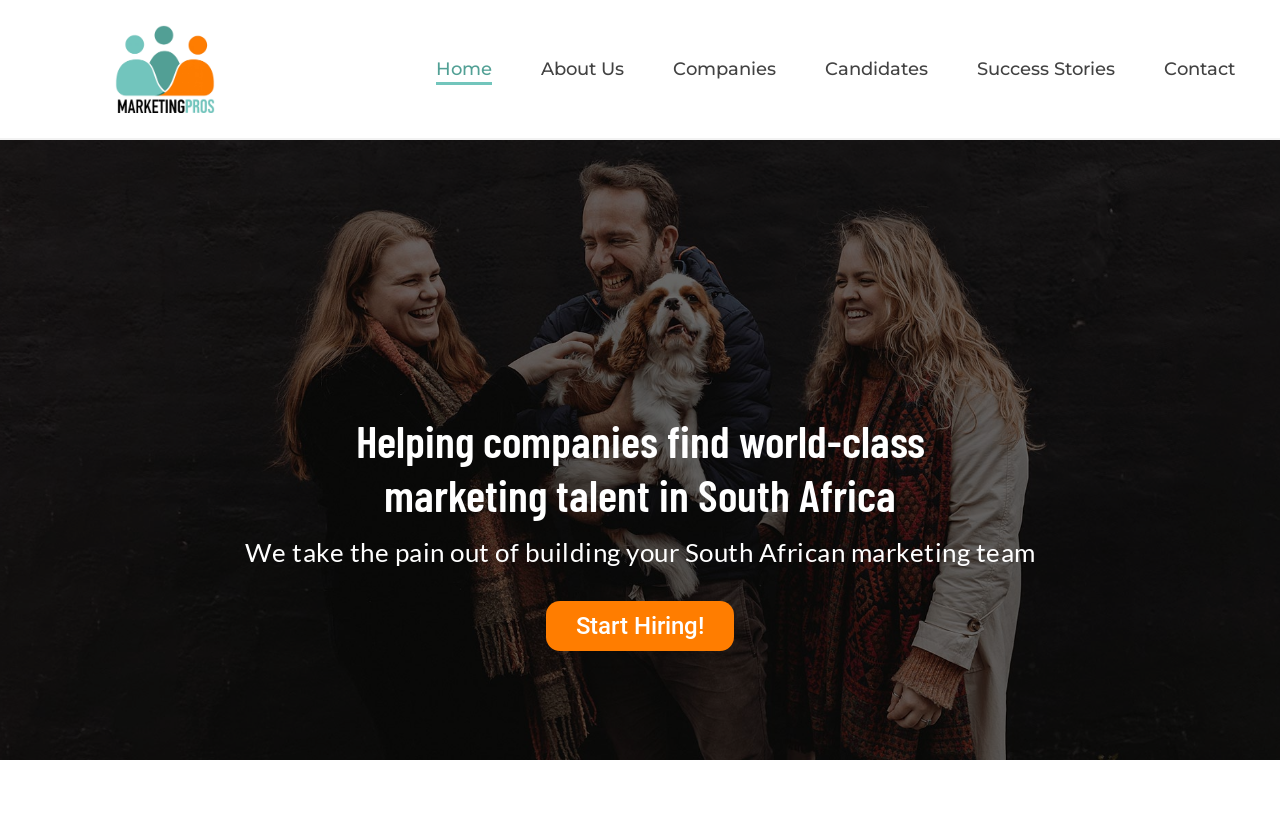How many main navigation links are there?
Please give a well-detailed answer to the question.

There are six main navigation links on the top of the webpage, which are 'Home', 'About Us', 'Companies', 'Candidates', 'Success Stories', and 'Contact'.